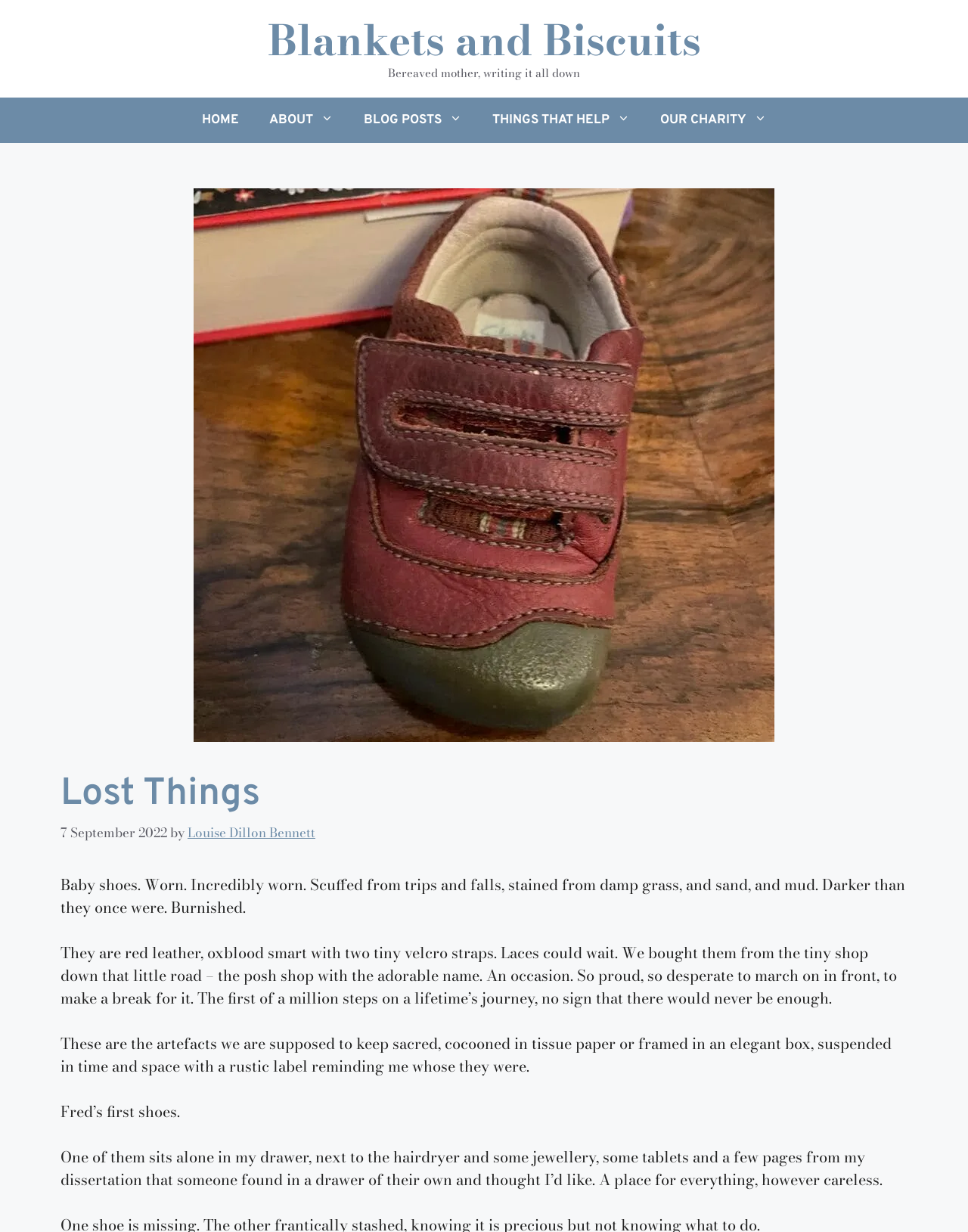Refer to the image and provide a thorough answer to this question:
What is the color of the baby shoes?

The color of the baby shoes is mentioned in the text as 'red leather, oxblood smart'. This description is provided in the StaticText element with ID 254.